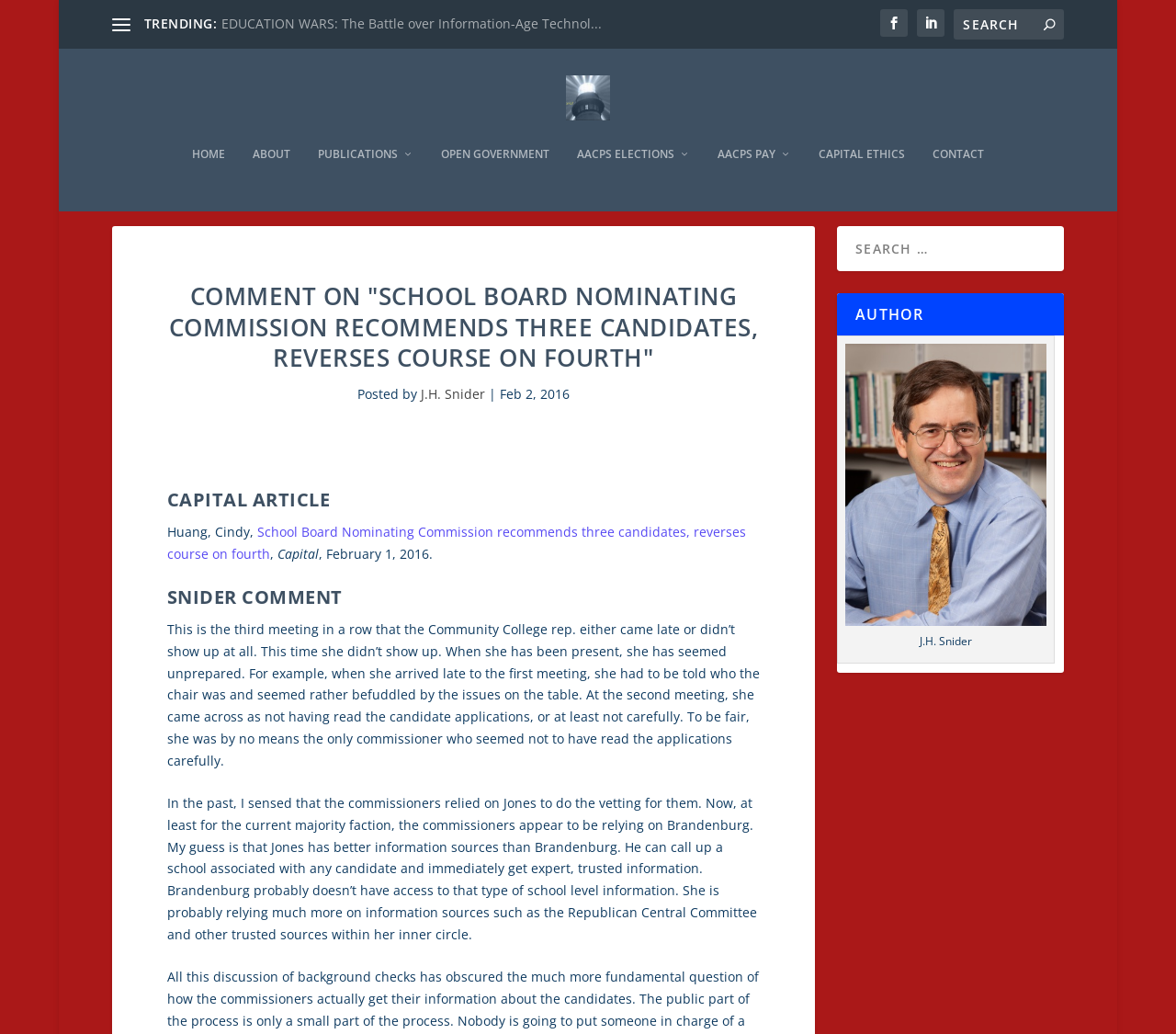Bounding box coordinates are specified in the format (top-left x, top-left y, bottom-right x, bottom-right y). All values are floating point numbers bounded between 0 and 1. Please provide the bounding box coordinate of the region this sentence describes: name="s" placeholder="Search" title="Search for:"

[0.811, 0.009, 0.905, 0.038]